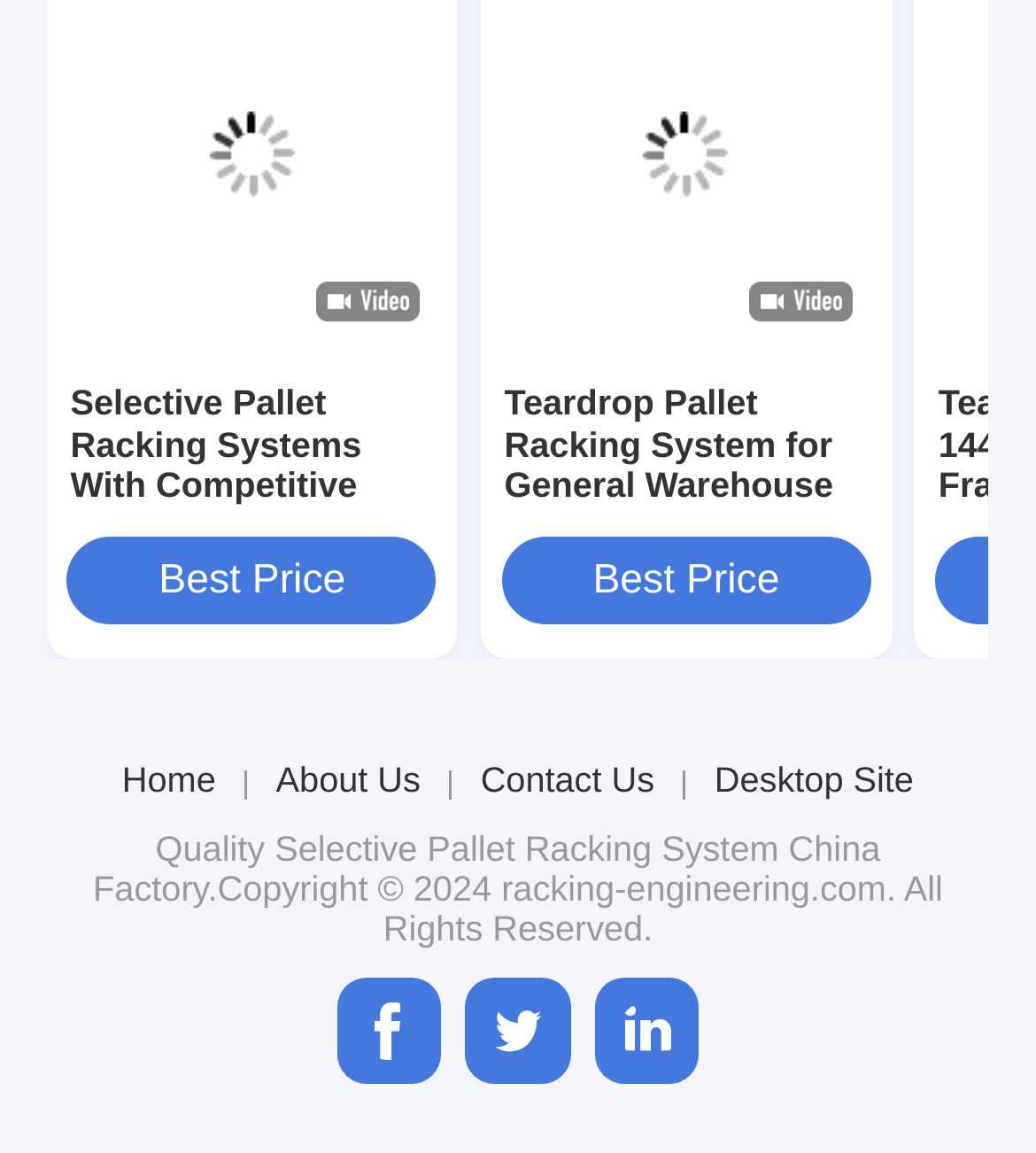Identify the bounding box coordinates of the region that needs to be clicked to carry out this instruction: "Learn about teardrop pallet racking system". Provide these coordinates as four float numbers ranging from 0 to 1, i.e., [left, top, right, bottom].

[0.487, 0.333, 0.838, 0.475]